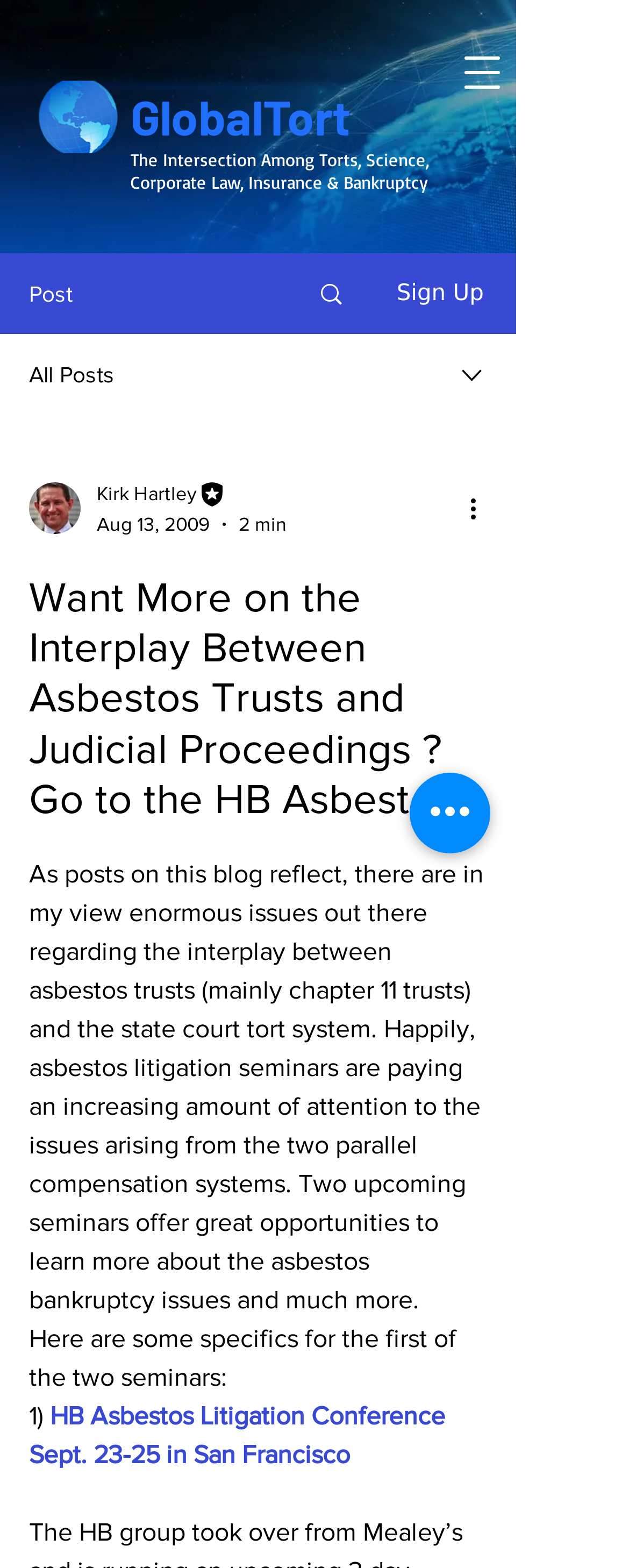Generate an in-depth caption that captures all aspects of the webpage.

This webpage appears to be a blog post discussing the interplay between asbestos trusts and the state court tort system. At the top of the page, there is a logo image and a heading that reads "GlobalTort". Below the heading, there is a static text element that reads "The Intersection Among Torts, Science, Corporate Law, Insurance & Bankruptcy". 

On the top right side of the page, there is a navigation menu button labeled "Open navigation menu". When clicked, it opens a dialog with several options, including "Post", "Sign Up", and "All Posts". There is also a combobox that allows users to select from a list of options.

Below the navigation menu, there is a section that appears to be a blog post. It has a heading that reads "Want More on the Interplay Between Asbestos Trusts and Judicial Proceedings? Go to the HB Asbestos". The post itself is a lengthy text that discusses the issues arising from the interplay between asbestos trusts and the state court tort system. It also mentions two upcoming seminars that offer opportunities to learn more about asbestos bankruptcy issues.

To the right of the blog post, there is a section that displays information about the author, including their picture, name, and title. There is also a button labeled "More actions" that allows users to perform additional actions.

At the bottom of the page, there is a button labeled "Quick actions" that allows users to perform quick actions.